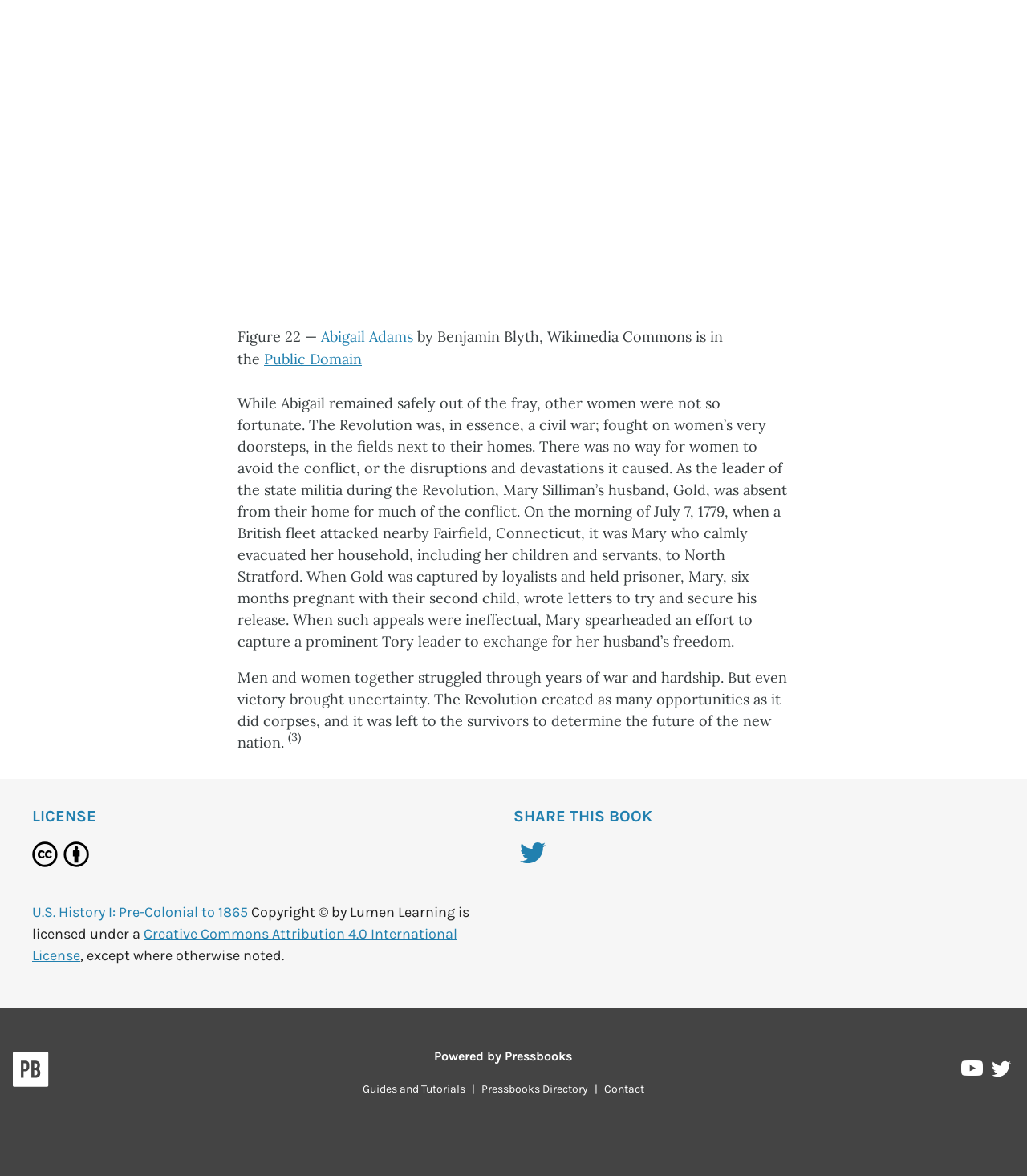What is the name of Mary's husband?
Could you answer the question in a detailed manner, providing as much information as possible?

The text mentions 'Mary Silliman’s husband, Gold, was absent from their home for much of the conflict' which indicates that Mary's husband is named Gold.